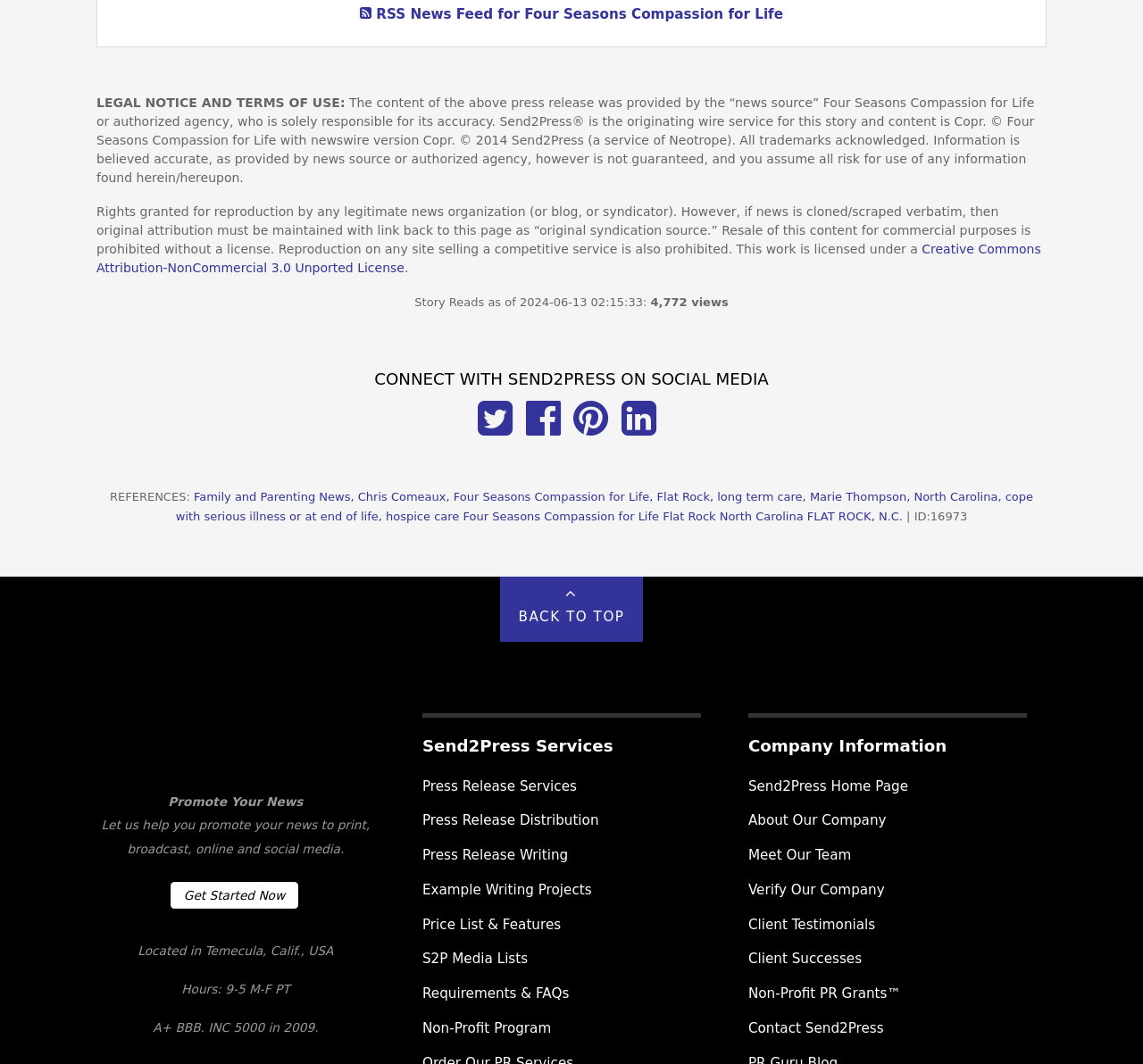Highlight the bounding box coordinates of the region I should click on to meet the following instruction: "View the Press Release Services".

[0.369, 0.731, 0.505, 0.746]